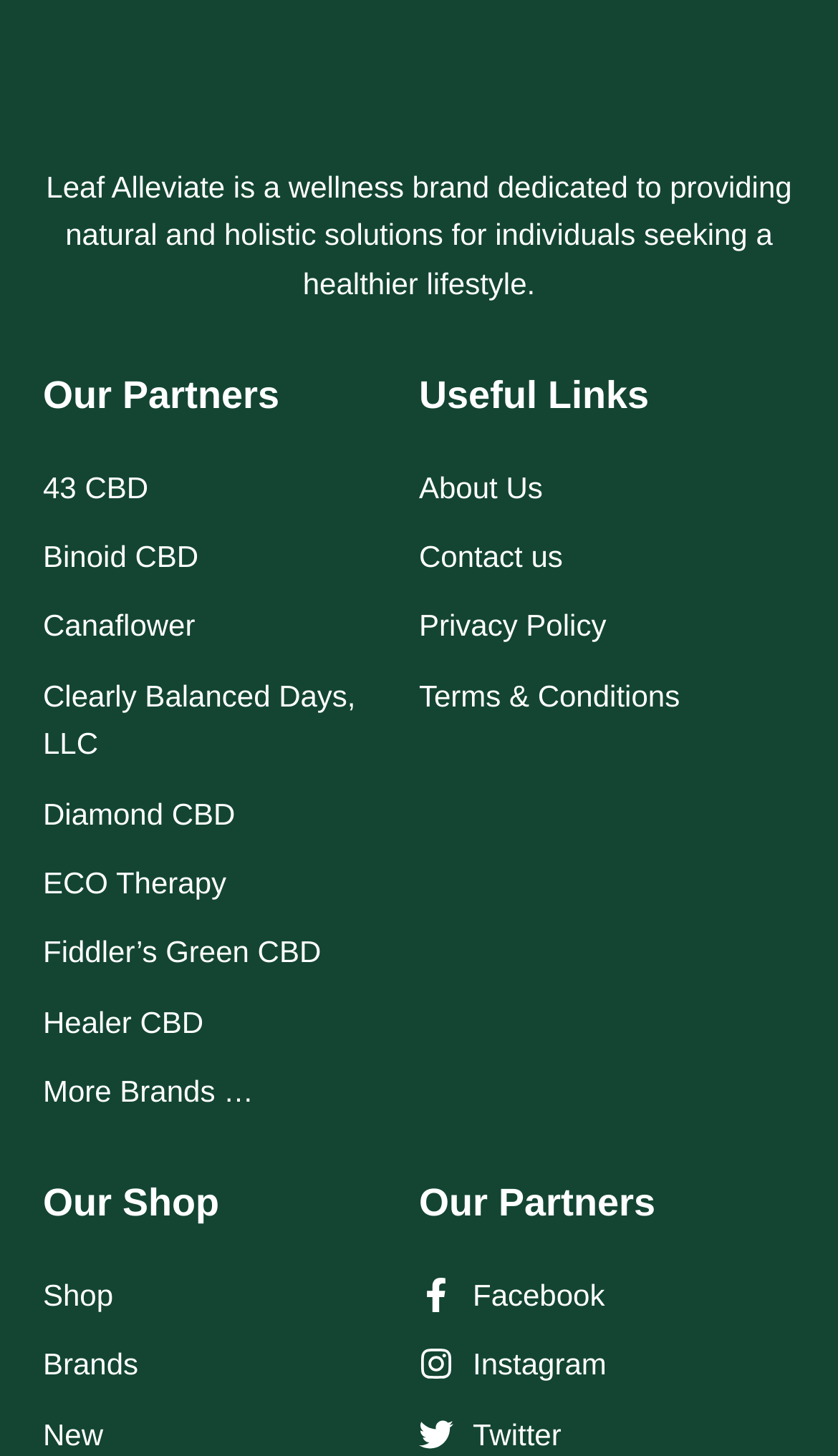Please identify the coordinates of the bounding box for the clickable region that will accomplish this instruction: "Click on the link to 43 CBD".

[0.051, 0.318, 0.5, 0.351]